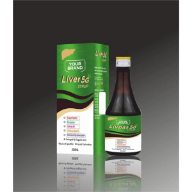Provide a short answer to the following question with just one word or phrase: What is the purpose of this Ayurvedic syrup?

To promote liver health